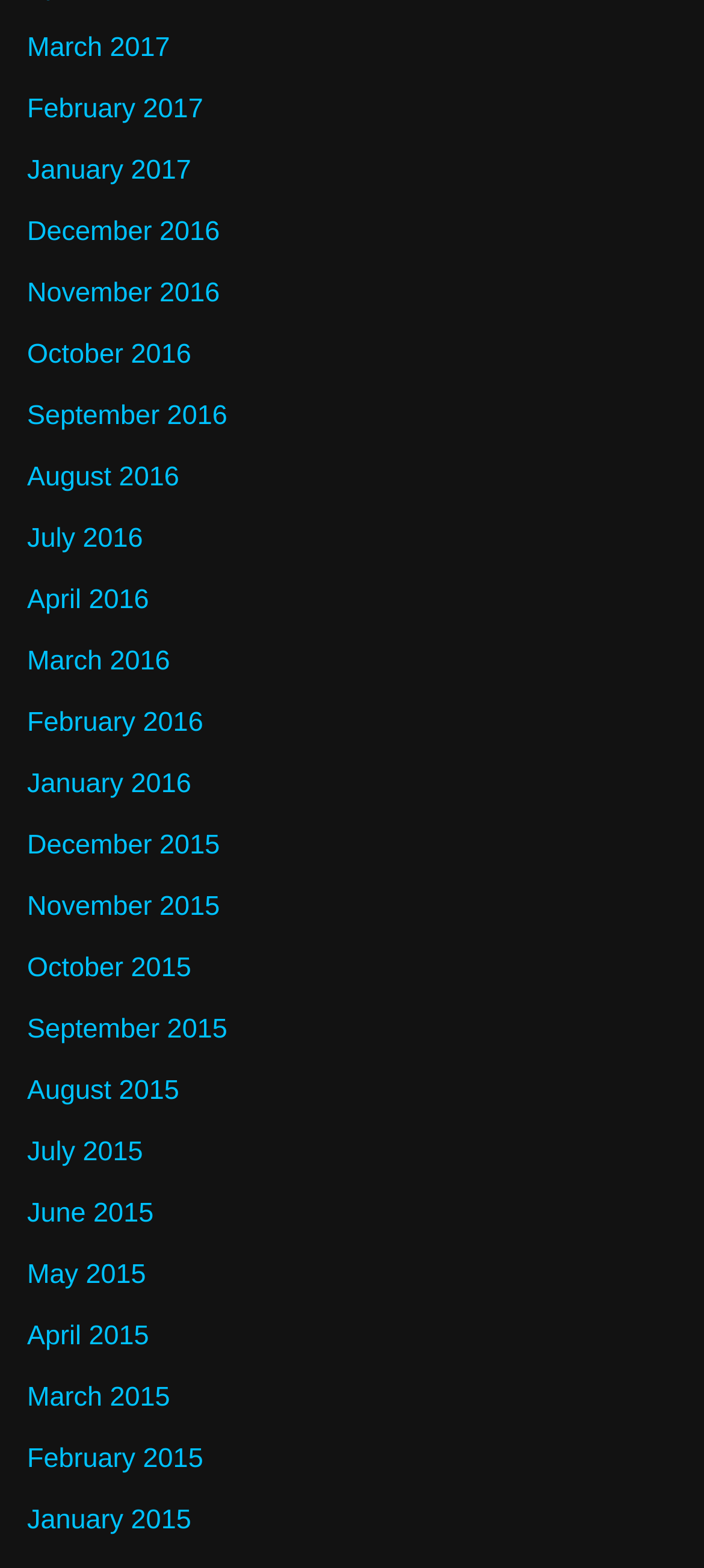How many months are listed in 2016?
Refer to the screenshot and answer in one word or phrase.

12